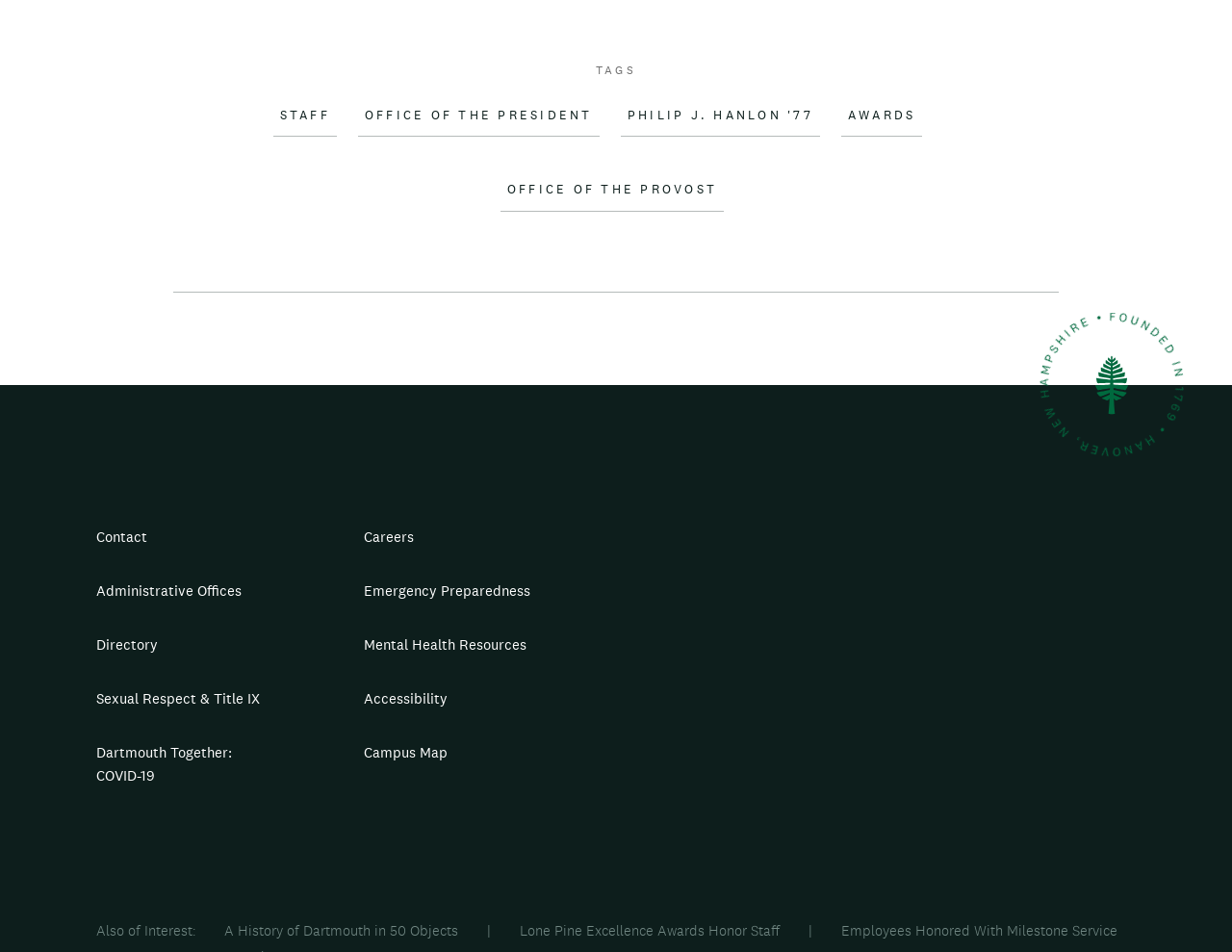What is the 'Mental Health Resources' link for?
Please provide a single word or phrase as your answer based on the screenshot.

Support for mental health